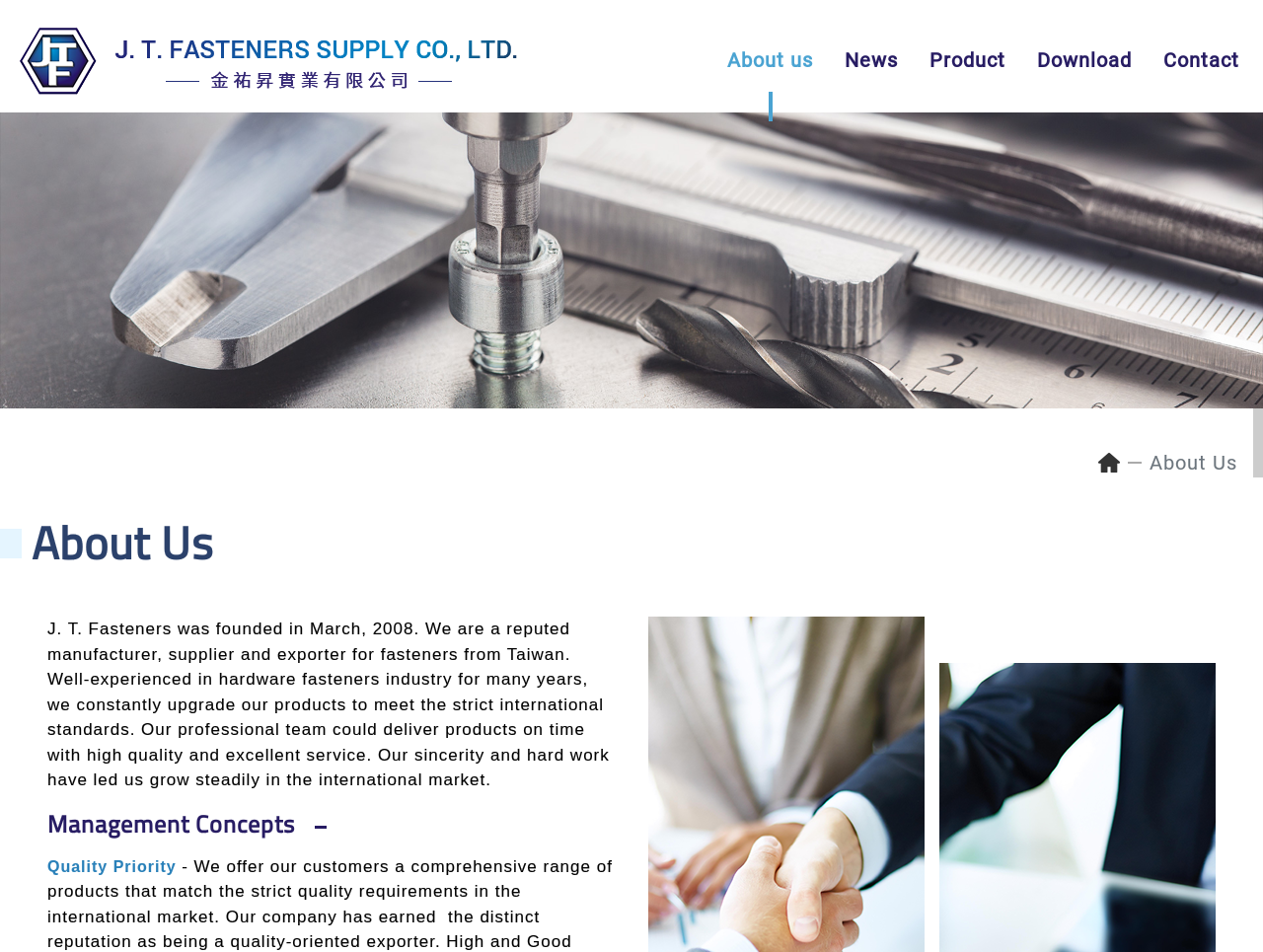Provide a single word or phrase answer to the question: 
What is the quality concept mentioned in the webpage?

Quality Priority